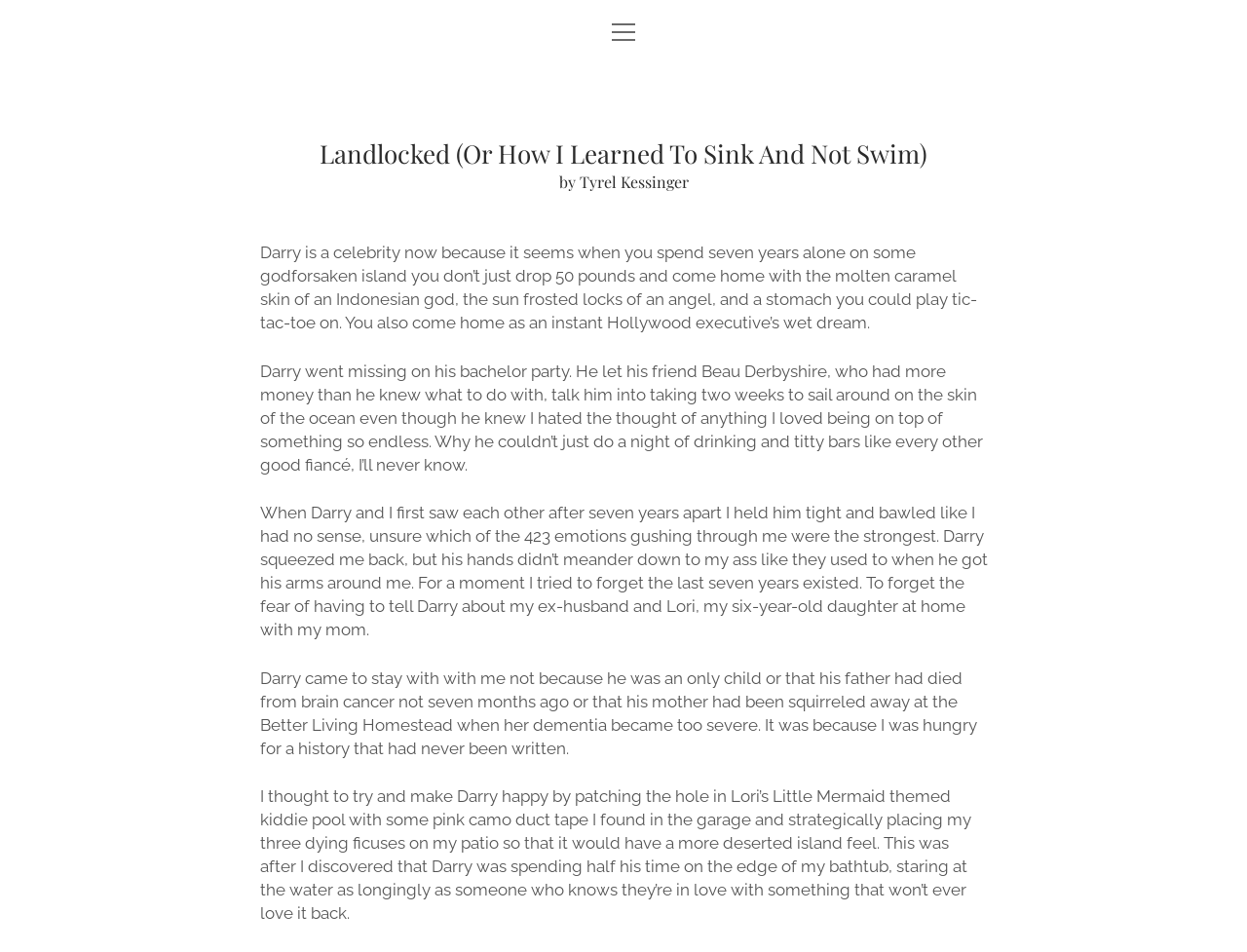Pinpoint the bounding box coordinates of the clickable element to carry out the following instruction: "Check the instagram link."

[0.481, 0.395, 0.492, 0.415]